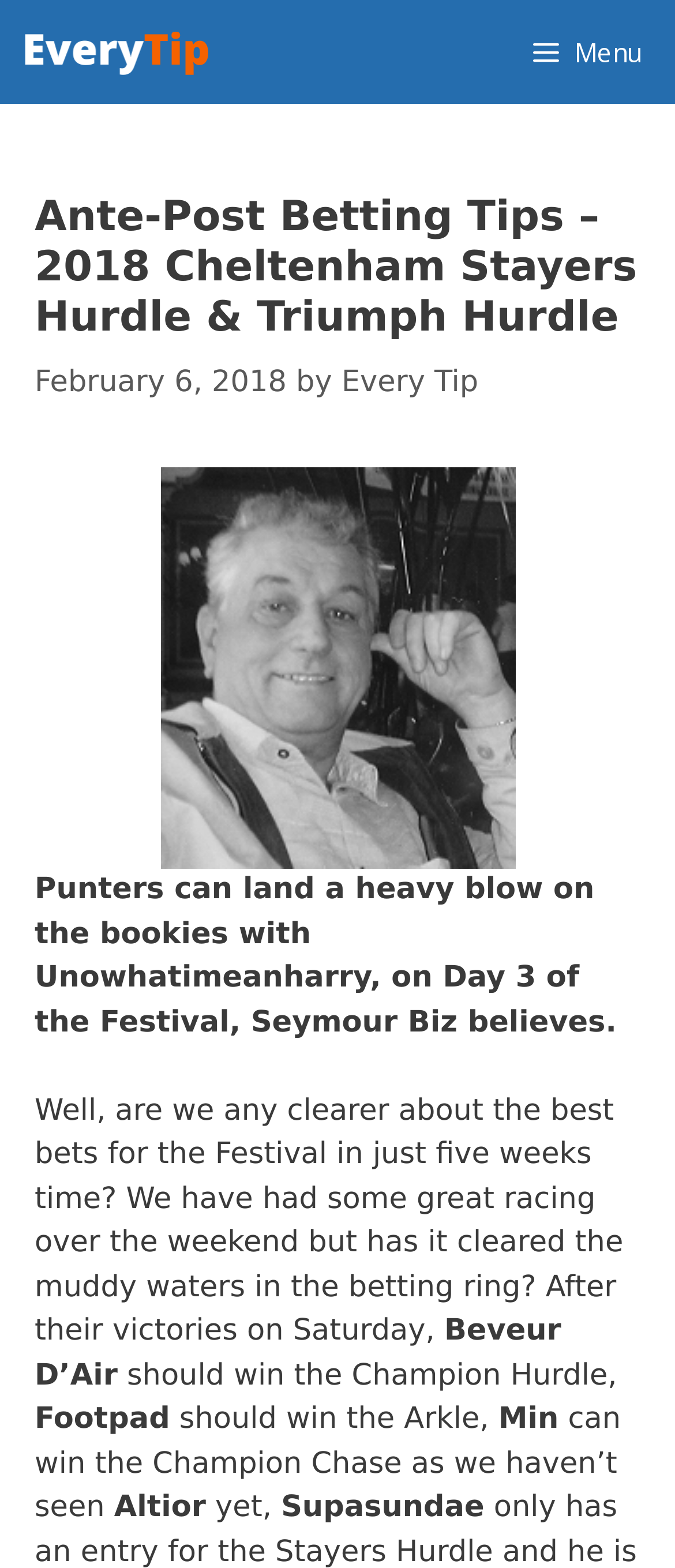Extract the top-level heading from the webpage and provide its text.

Ante-Post Betting Tips – 2018 Cheltenham Stayers Hurdle & Triumph Hurdle